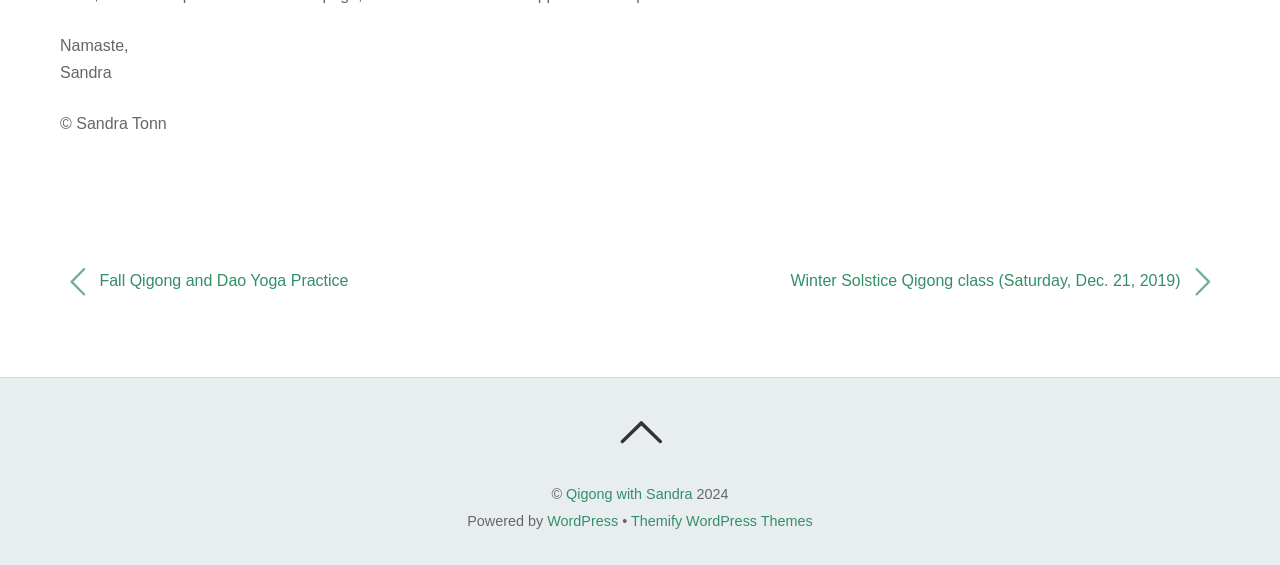What is the symbol above the link 'Fall Qigong and Dao Yoga Practice'?
Look at the webpage screenshot and answer the question with a detailed explanation.

The symbol above the link 'Fall Qigong and Dao Yoga Practice' is ue807, which is an Unicode character.